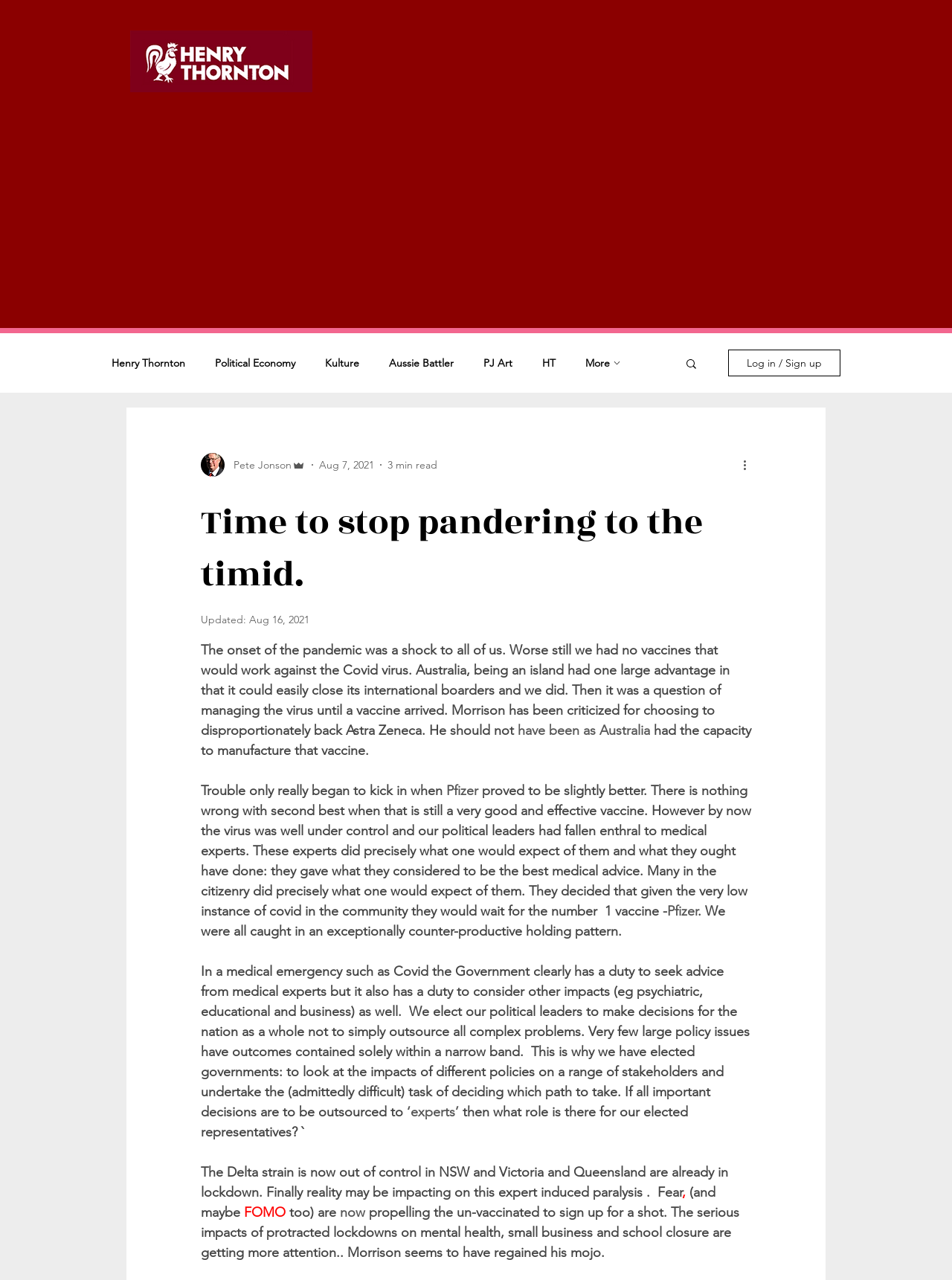Give a concise answer of one word or phrase to the question: 
What is the topic of the article?

Pandemic response